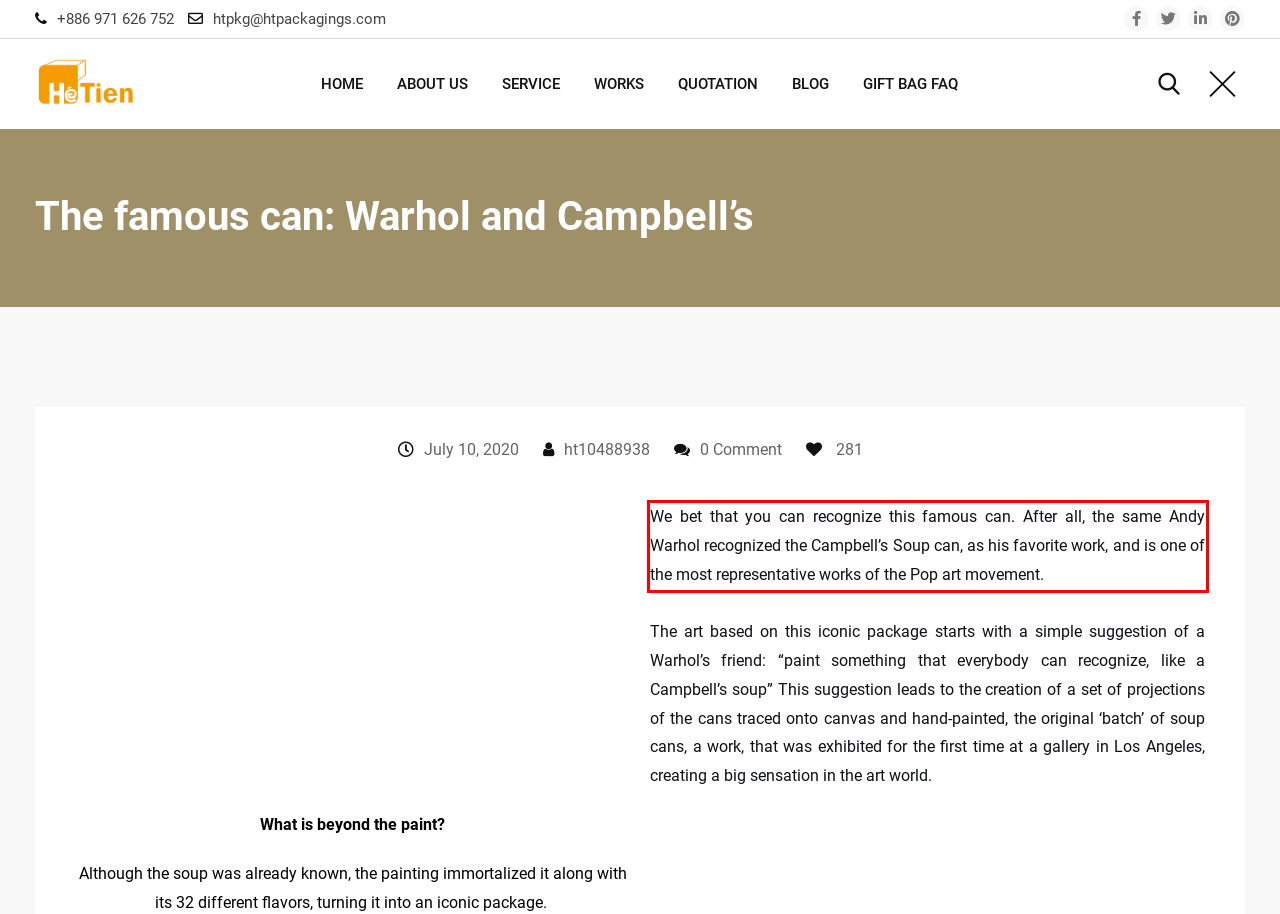Please use OCR to extract the text content from the red bounding box in the provided webpage screenshot.

We bet that you can recognize this famous can. After all, the same Andy Warhol recognized the Campbell’s Soup can, as his favorite work, and is one of the most representative works of the Pop art movement.